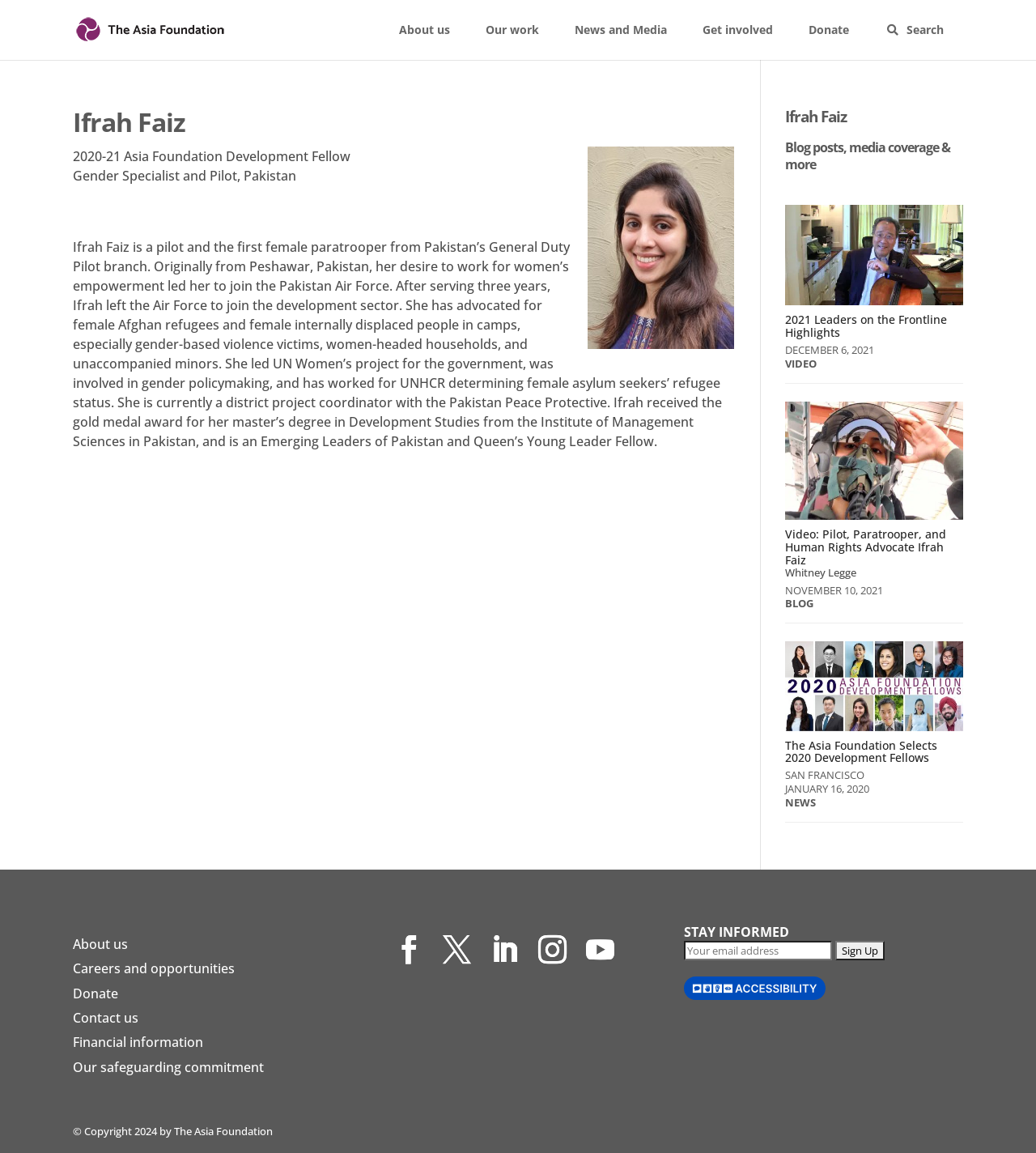Pinpoint the bounding box coordinates of the area that should be clicked to complete the following instruction: "View information about this site's accessibility". The coordinates must be given as four float numbers between 0 and 1, i.e., [left, top, right, bottom].

[0.66, 0.847, 0.797, 0.871]